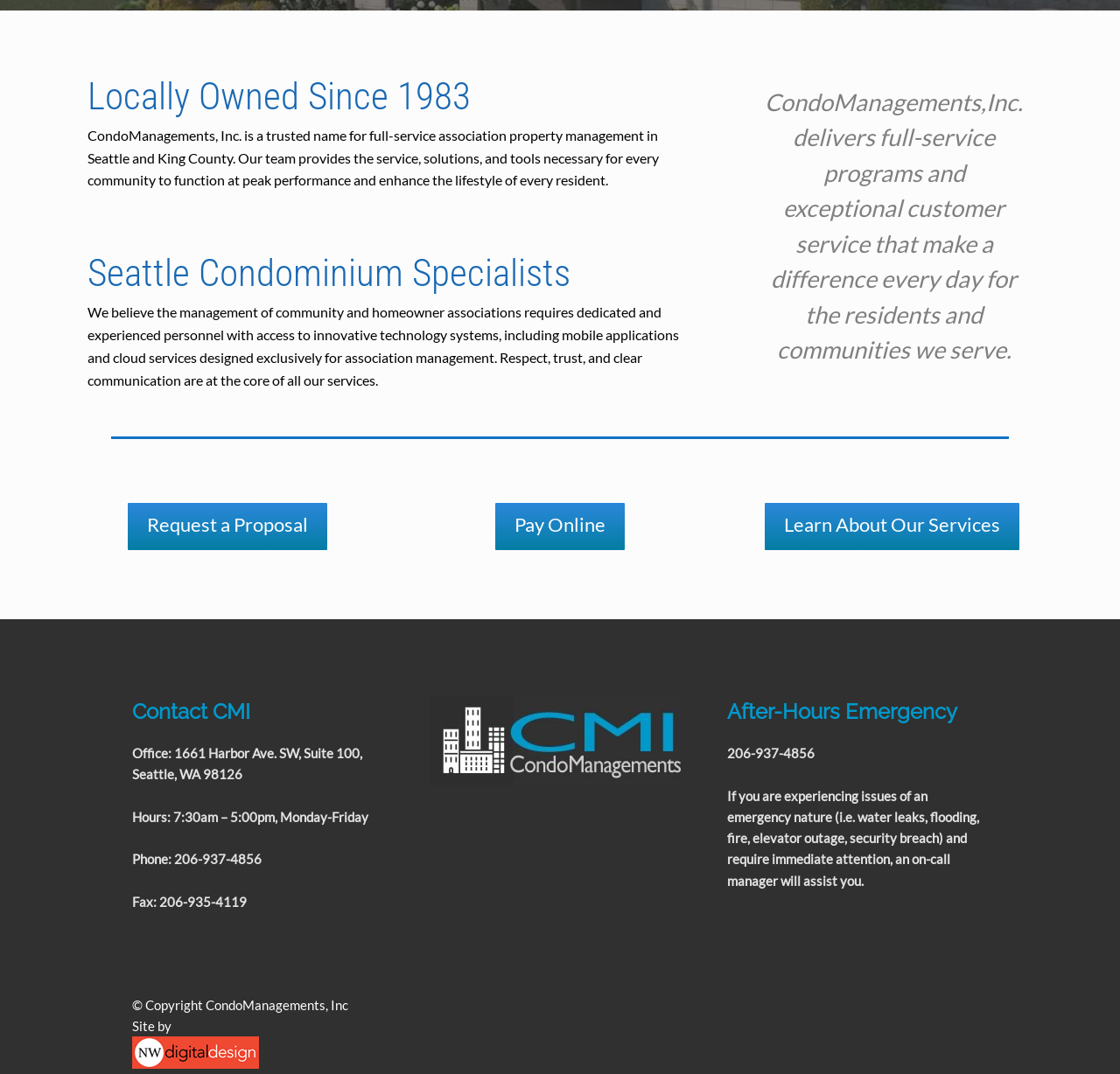Find the bounding box coordinates of the UI element according to this description: "Pay Online".

[0.441, 0.466, 0.559, 0.514]